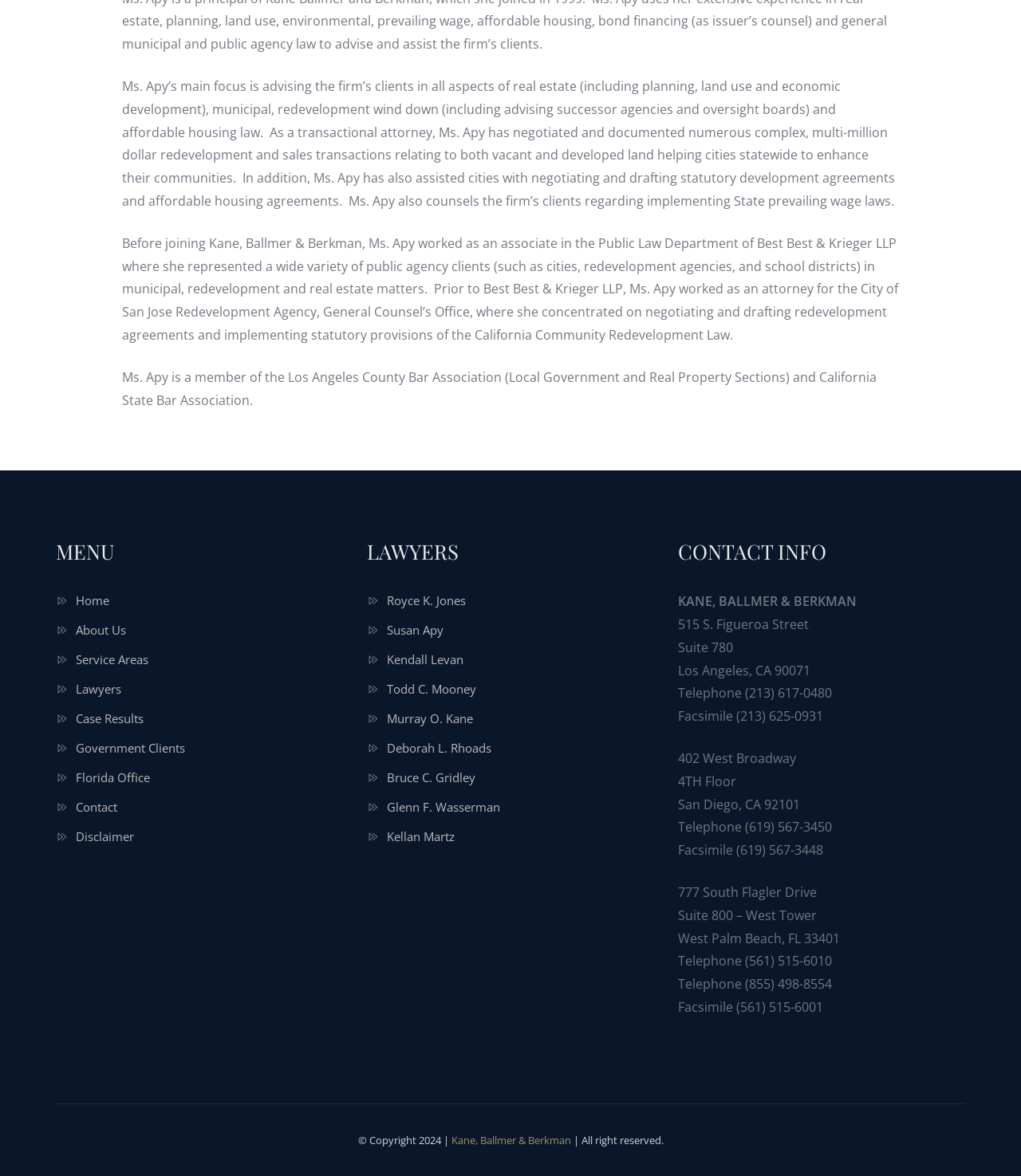Show the bounding box coordinates for the HTML element as described: "Kellan Martz".

[0.379, 0.705, 0.445, 0.718]